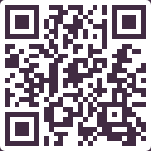Elaborate on the elements present in the image.

This image features a QR code, which often serves as a quick access point to digital resources when scanned with a smartphone. QR codes can link to websites, provide contact information, or facilitate mobile payments. The precise design and arrangement of black squares on a white background are characteristic of QR codes, enabling various functionalities from providing additional information to supporting fundraising efforts. In this context, it is likely associated with the "Come Back Alive" initiative, which aims to support the needs of the Ukrainian armed forces by offering financial contributions for equipment and supplies.